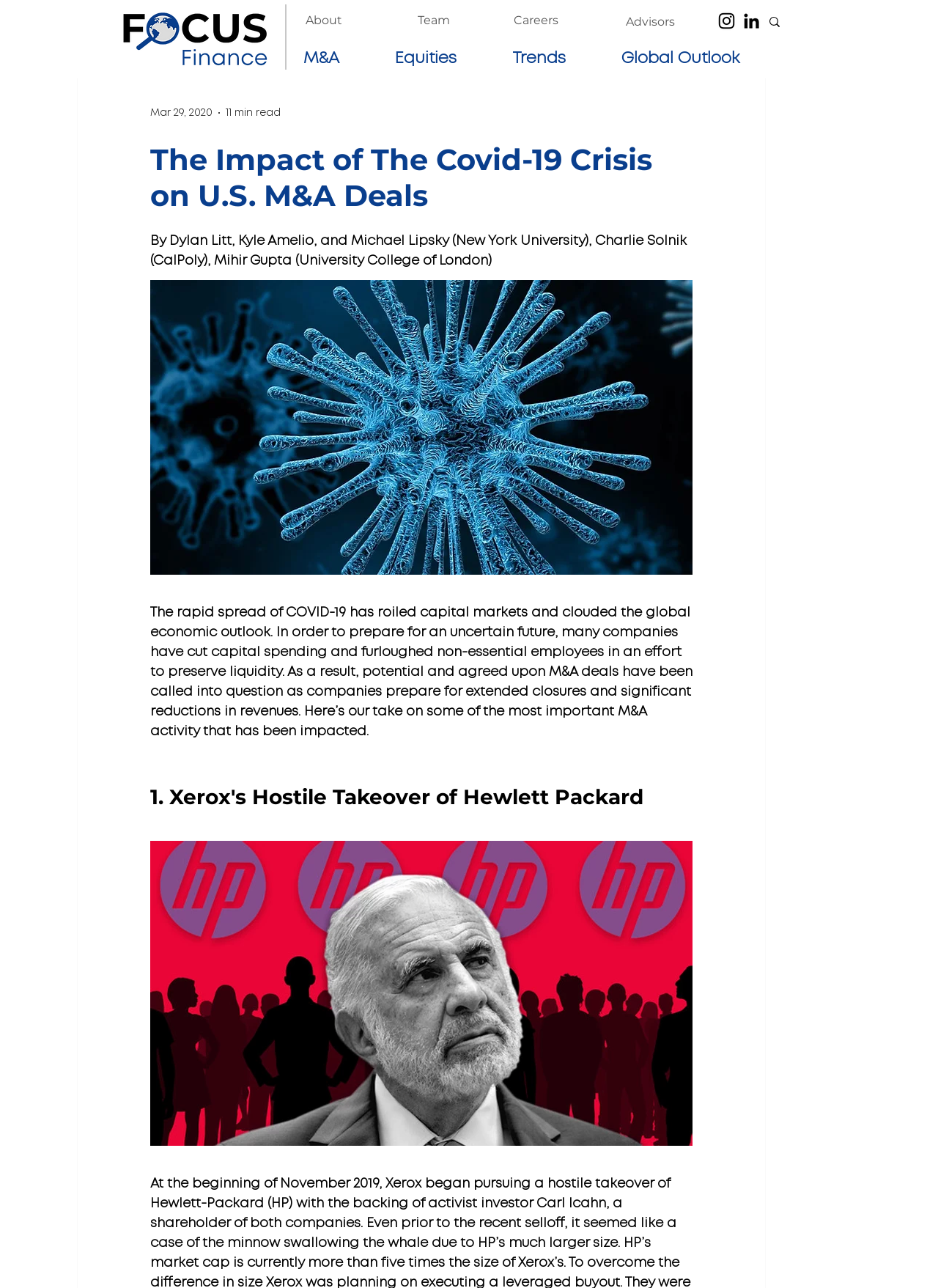How many M&A deals are discussed in the article?
Based on the image, answer the question with as much detail as possible.

I read the article and found that only one M&A deal, Xerox's Hostile Takeover of Hewlett Packard, is discussed in the article.